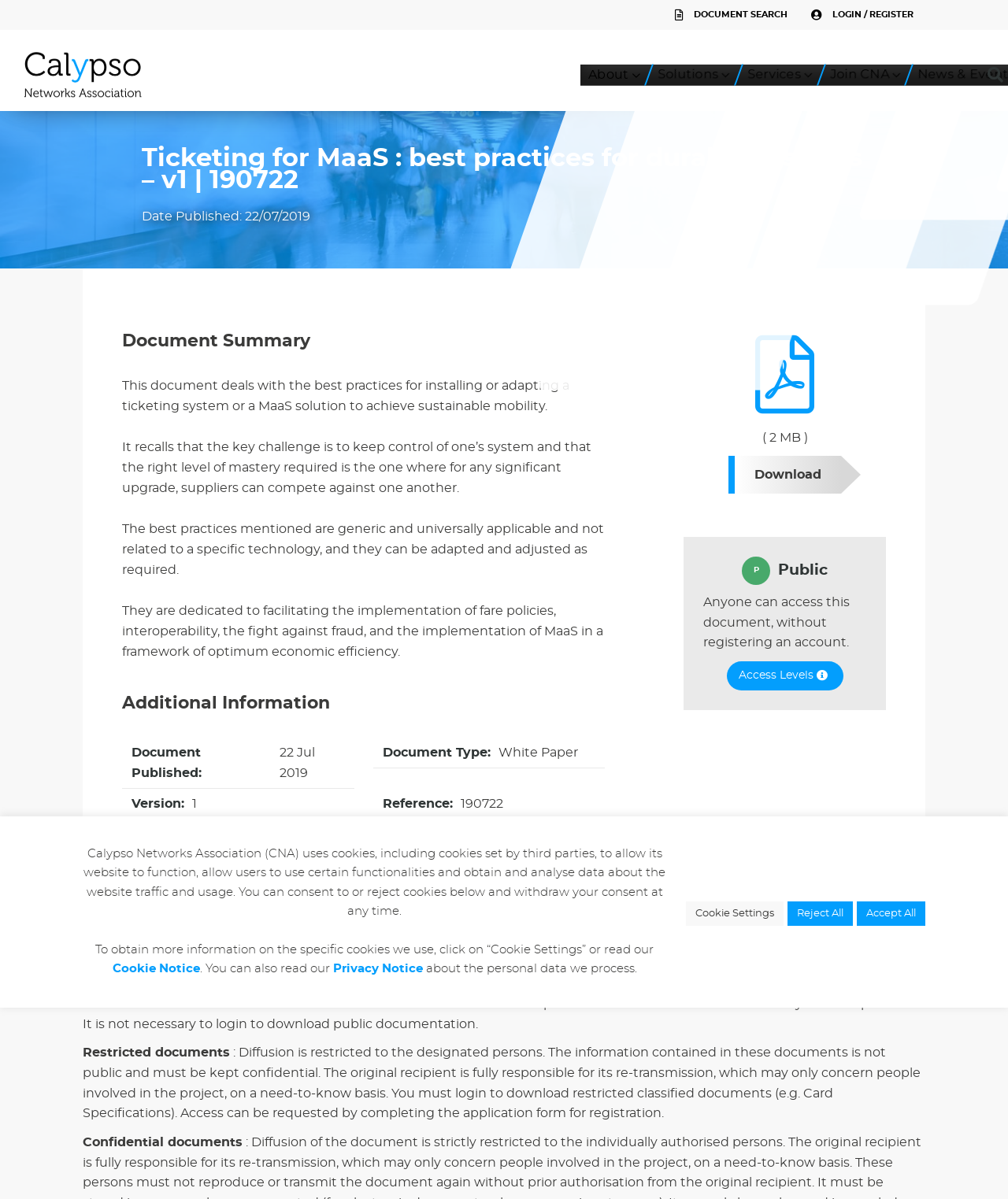Create an in-depth description of the webpage, covering main sections.

This webpage is about the Calypso Networks Association (CNA) and its resources related to ticketing systems and Mobility as a Service (MaaS) solutions. At the top of the page, there are several links to different sections of the website, including "About", "Solutions", "Services", "Join CNA", "News & Events", "Resources", and "Contact". 

Below the top navigation bar, there is a heading that reads "Ticketing for MaaS : best practices for durable systems – v1 | 190722". This is followed by a brief description of the document, which deals with the best practices for installing or adapting a ticketing system or a MaaS solution to achieve sustainable mobility. 

On the right side of the page, there is a section with a heading "Document Summary" that provides a brief overview of the document. Below this section, there are several links to download the document, access levels, and additional information about the document, including the publication date, document type, version, and reference.

Further down the page, there is a section with a heading "DOCUMENTS DISCLOSURE" that explains the different types of documents available on the website, including public, restricted, and confidential documents. 

At the bottom of the page, there is a notice about the use of cookies on the website, with links to the "Cookie Settings" and "Cookie Notice" pages. There is also a link to the "Privacy Notice" page, which provides information about the personal data processed by the website.